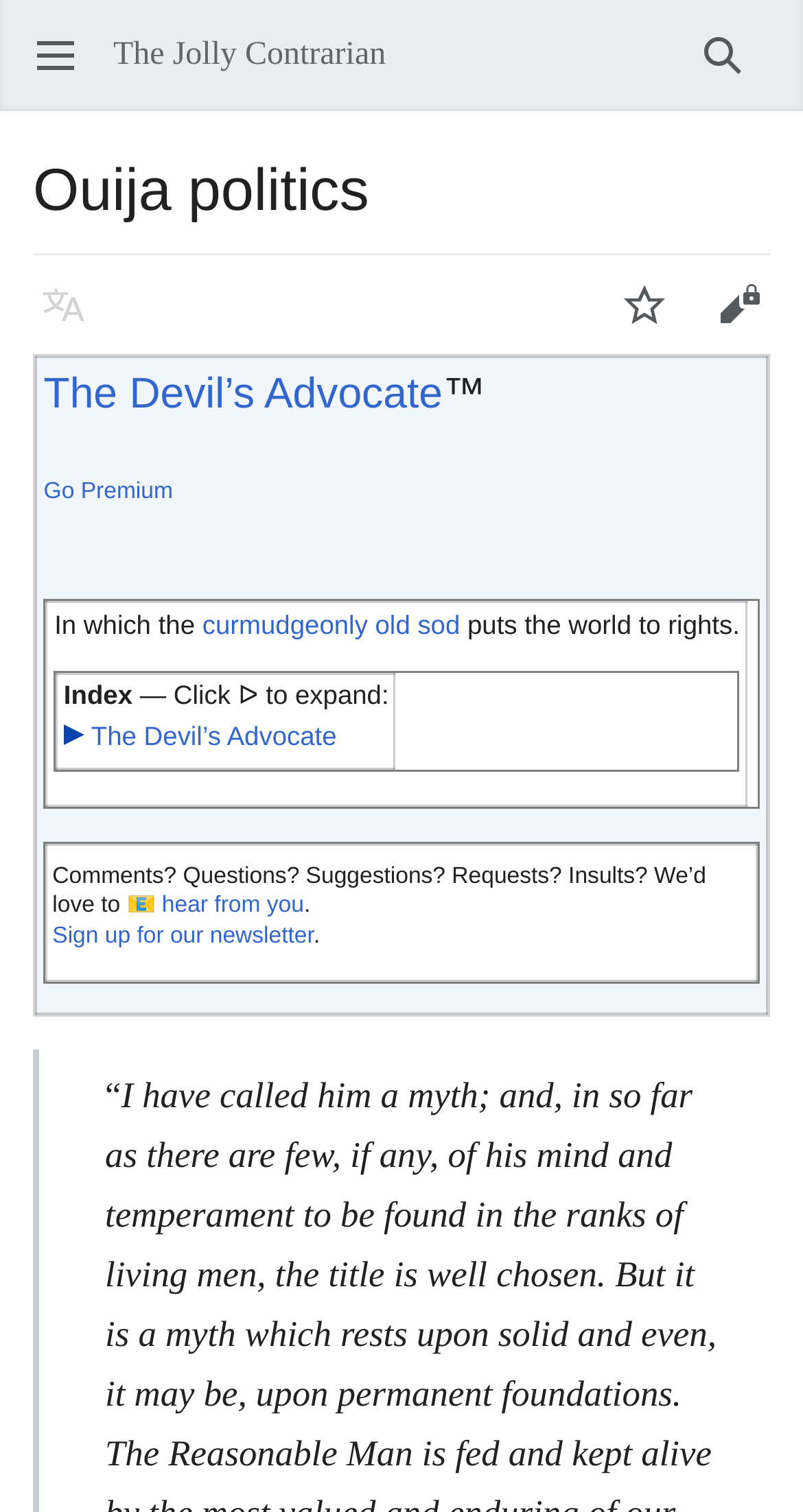Predict the bounding box of the UI element based on the description: "Sign up for our newsletter". The coordinates should be four float numbers between 0 and 1, formatted as [left, top, right, bottom].

[0.065, 0.611, 0.391, 0.627]